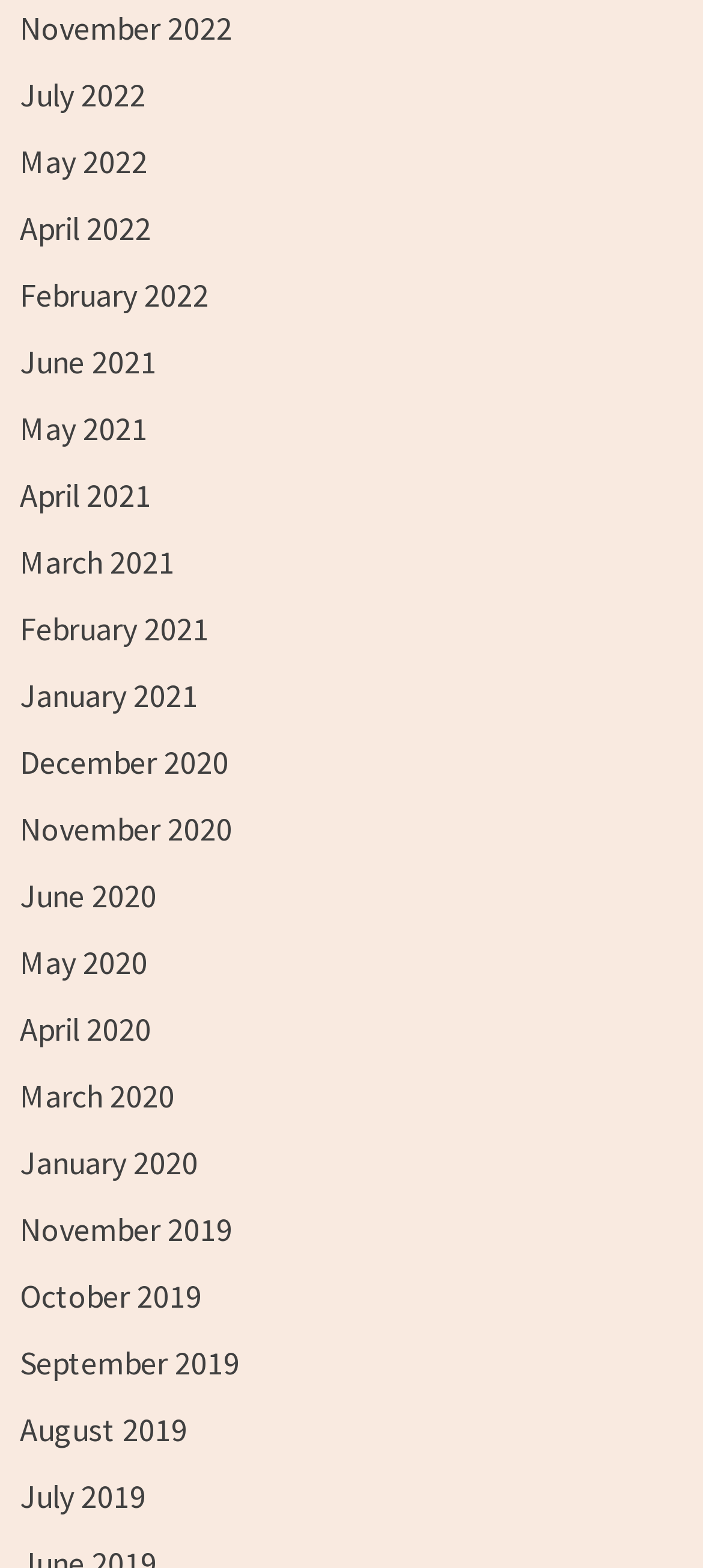What is the most recent month listed? Look at the image and give a one-word or short phrase answer.

November 2022